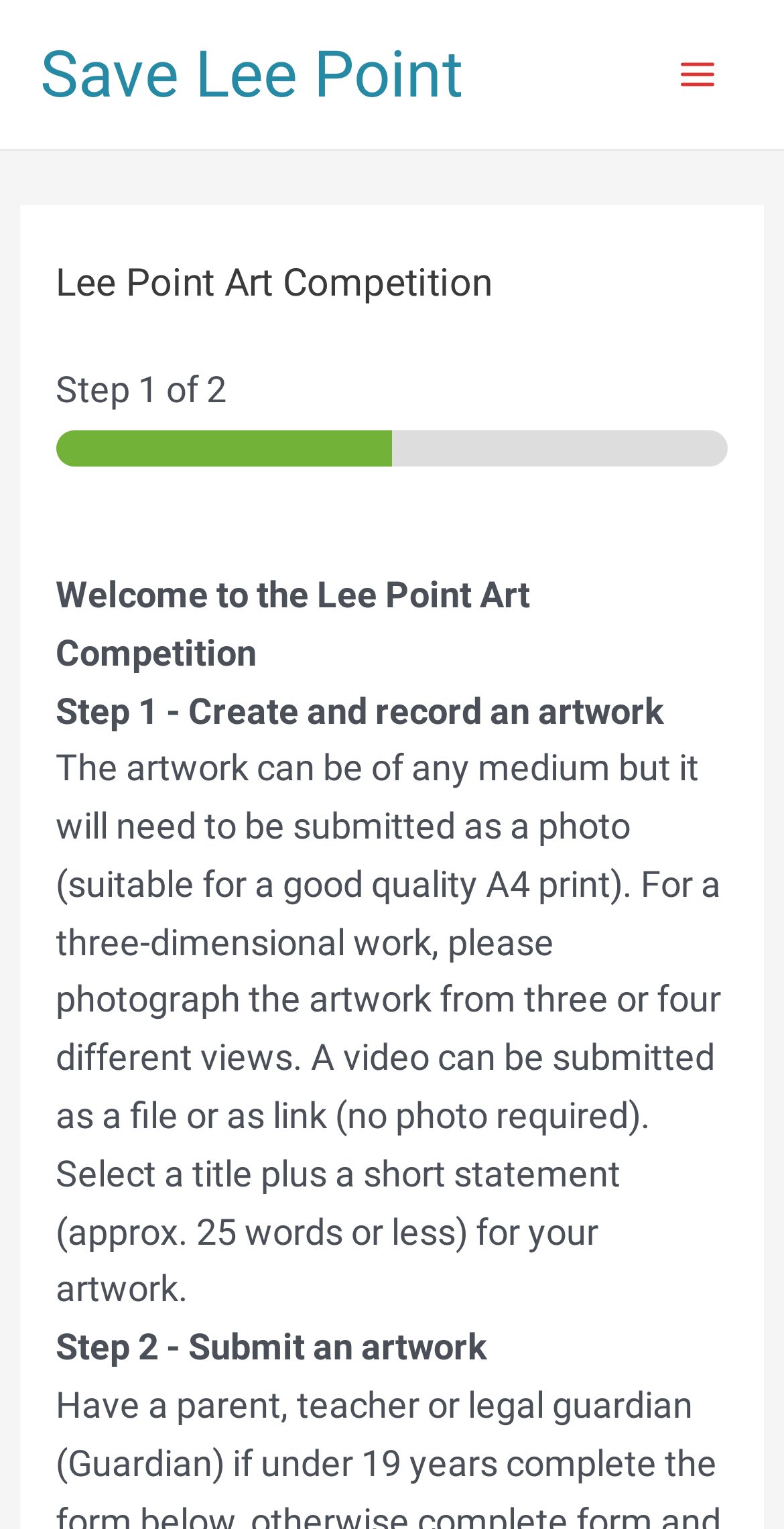Based on the element description Main Menu, identify the bounding box coordinates for the UI element. The coordinates should be in the format (top-left x, top-left y, bottom-right x, bottom-right y) and within the 0 to 1 range.

[0.828, 0.018, 0.949, 0.08]